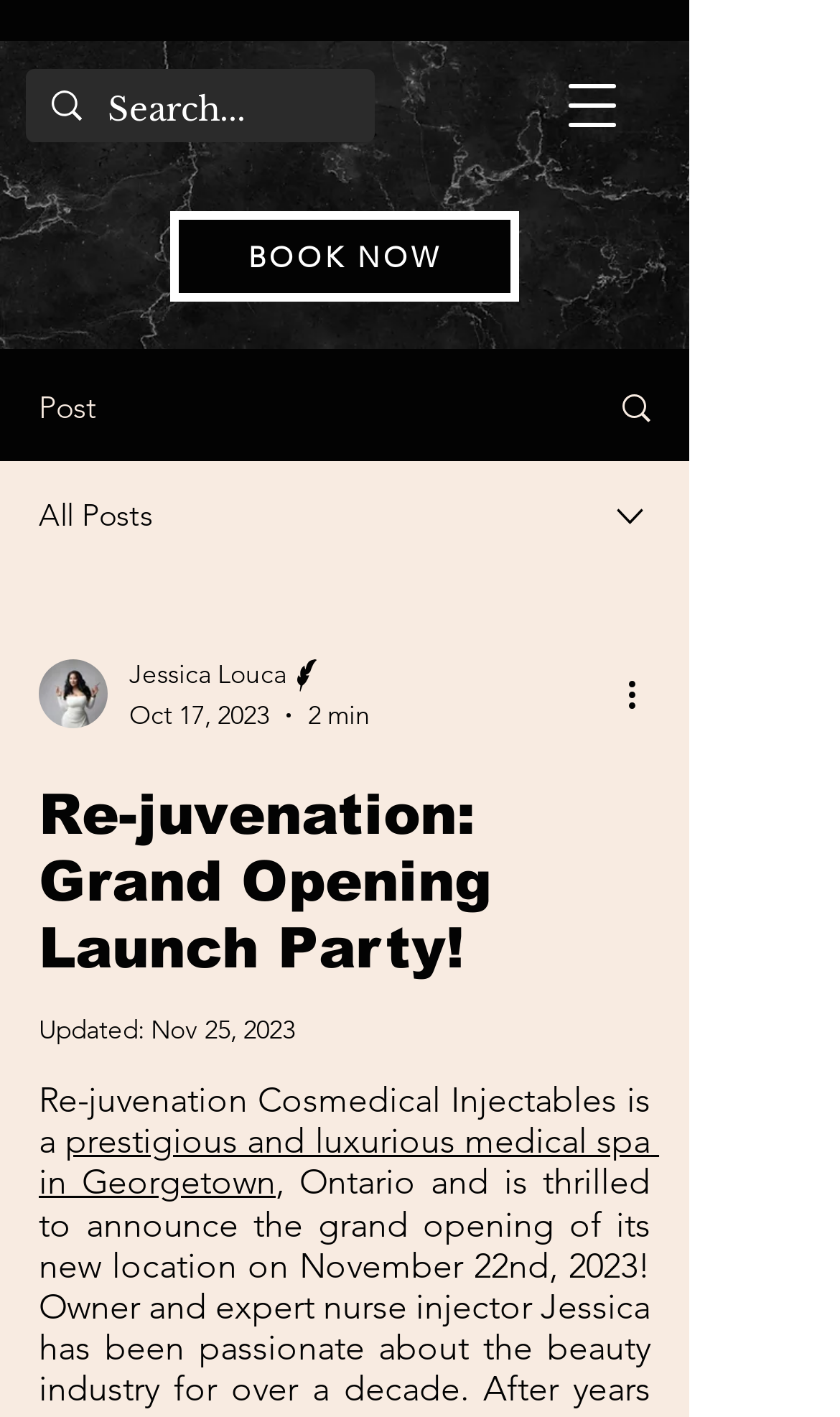What is the background image of the webpage?
Give a one-word or short phrase answer based on the image.

black marble patterned texture